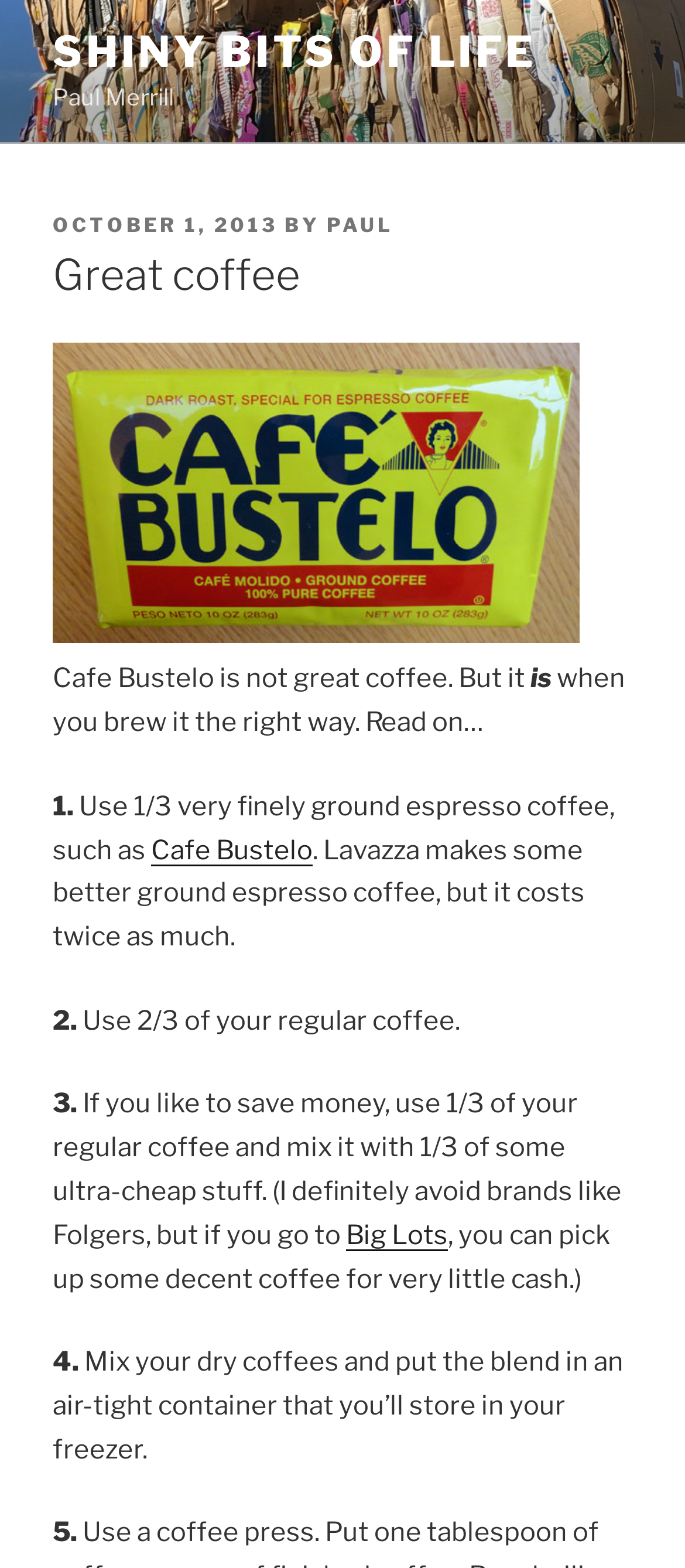Create an elaborate caption for the webpage.

The webpage appears to be a blog post titled "Great coffee | Shiny Bits of Life" with a focus on brewing Cafe Bustelo coffee. At the top, there is a link to "SHINY BITS OF LIFE" and the author's name, "Paul Merrill", is displayed. Below the author's name, there is a header section with the post's metadata, including the date "OCTOBER 1, 2013" and the author's name again.

The main content of the page is divided into sections, with a heading "Great coffee" at the top. Below the heading, there is an image of Cafe Bustelo coffee, followed by a paragraph of text that introduces the topic of brewing Cafe Bustelo coffee. The text explains that Cafe Bustelo is not great coffee, but it can be made better by brewing it the right way.

The page then presents a list of five steps to brew Cafe Bustelo coffee, with each step numbered and accompanied by a brief description. The steps include using finely ground espresso coffee, mixing it with regular coffee, and storing the blend in an air-tight container in the freezer. There are also links to other brands of coffee, such as Lavazza and Big Lots, mentioned in the text.

Throughout the page, the text is arranged in a clear and readable format, with headings and paragraphs separated by whitespace. The image of Cafe Bustelo coffee is prominently displayed near the top of the page, and the links to other brands of coffee are embedded in the text. Overall, the page appears to be a personal blog post sharing the author's tips and experiences with brewing Cafe Bustelo coffee.